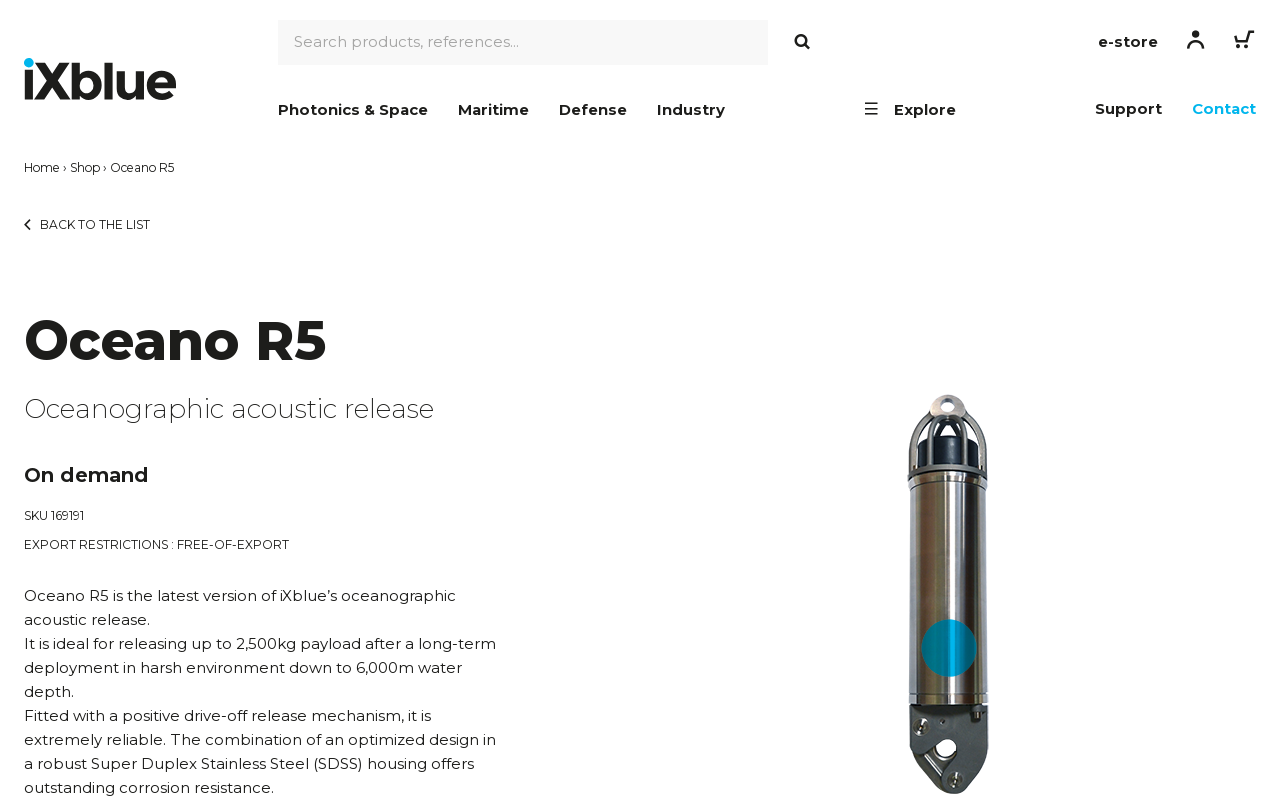What is the purpose of Oceano R5?
Use the screenshot to answer the question with a single word or phrase.

Oceanographic acoustic release